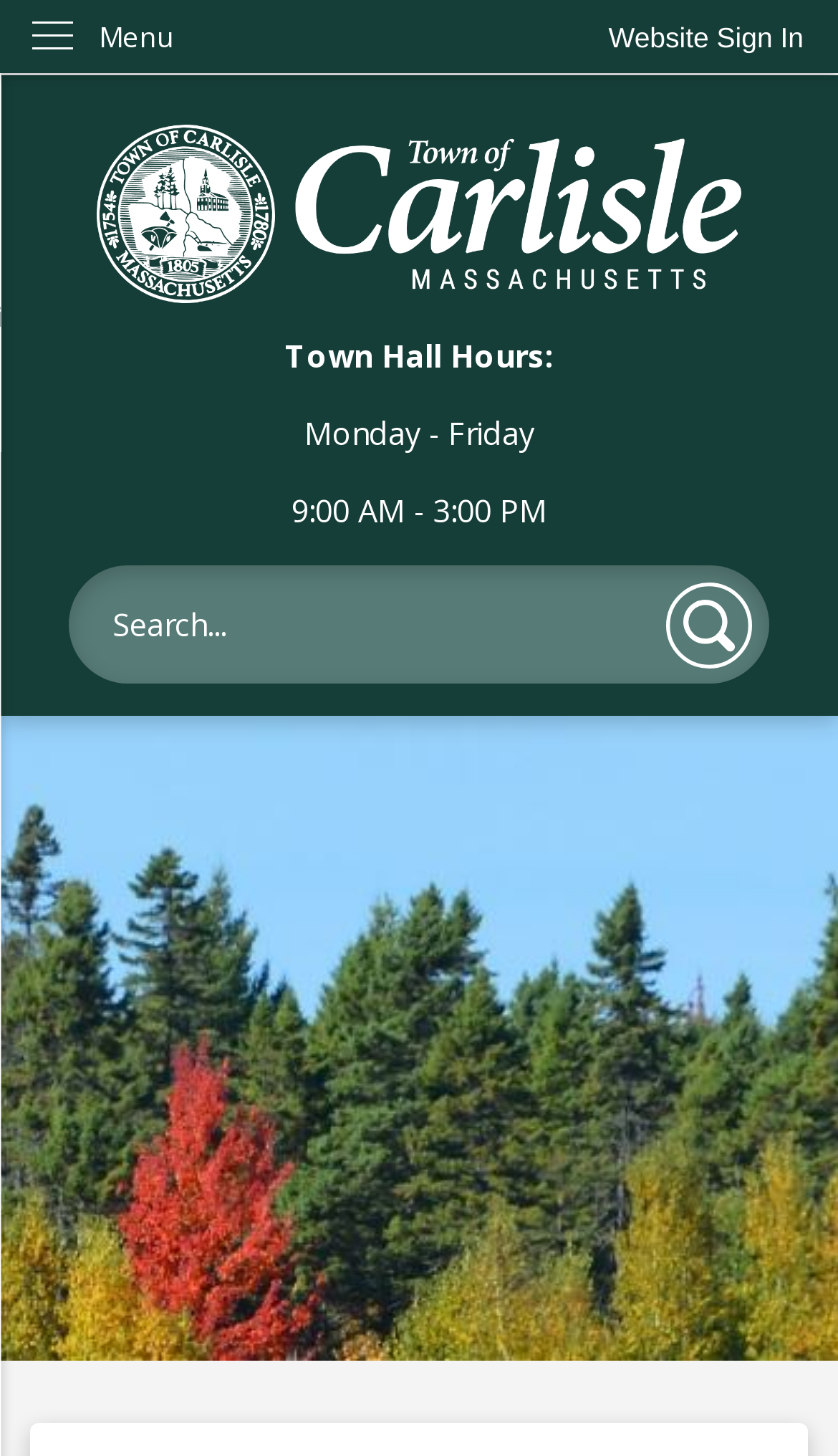Please analyze the image and provide a thorough answer to the question:
What is the purpose of the button at the top right corner?

I found the button at the top right corner by looking at the bounding box coordinates, which indicates its position. The button is labeled 'Website Sign In', suggesting its purpose is to allow users to sign in to the website.